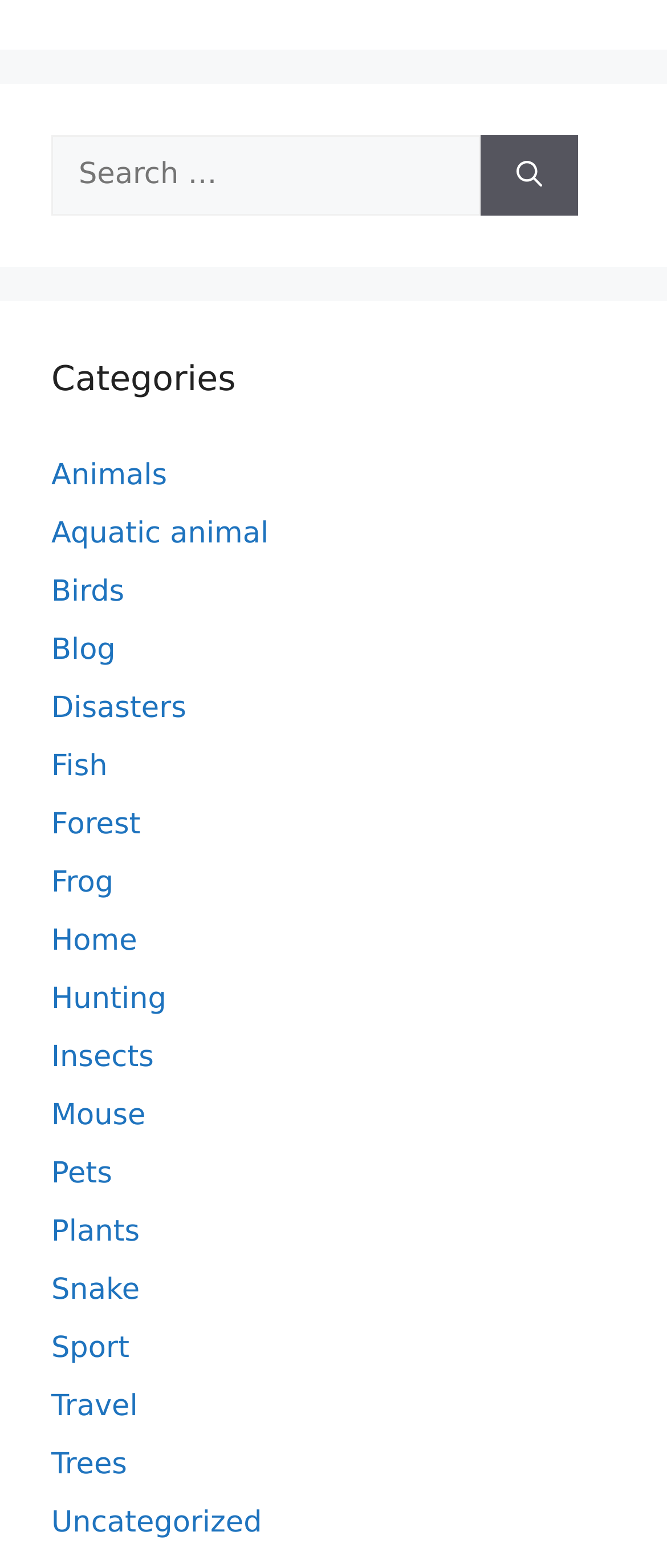Please answer the following question using a single word or phrase: 
What is the first category listed?

Animals